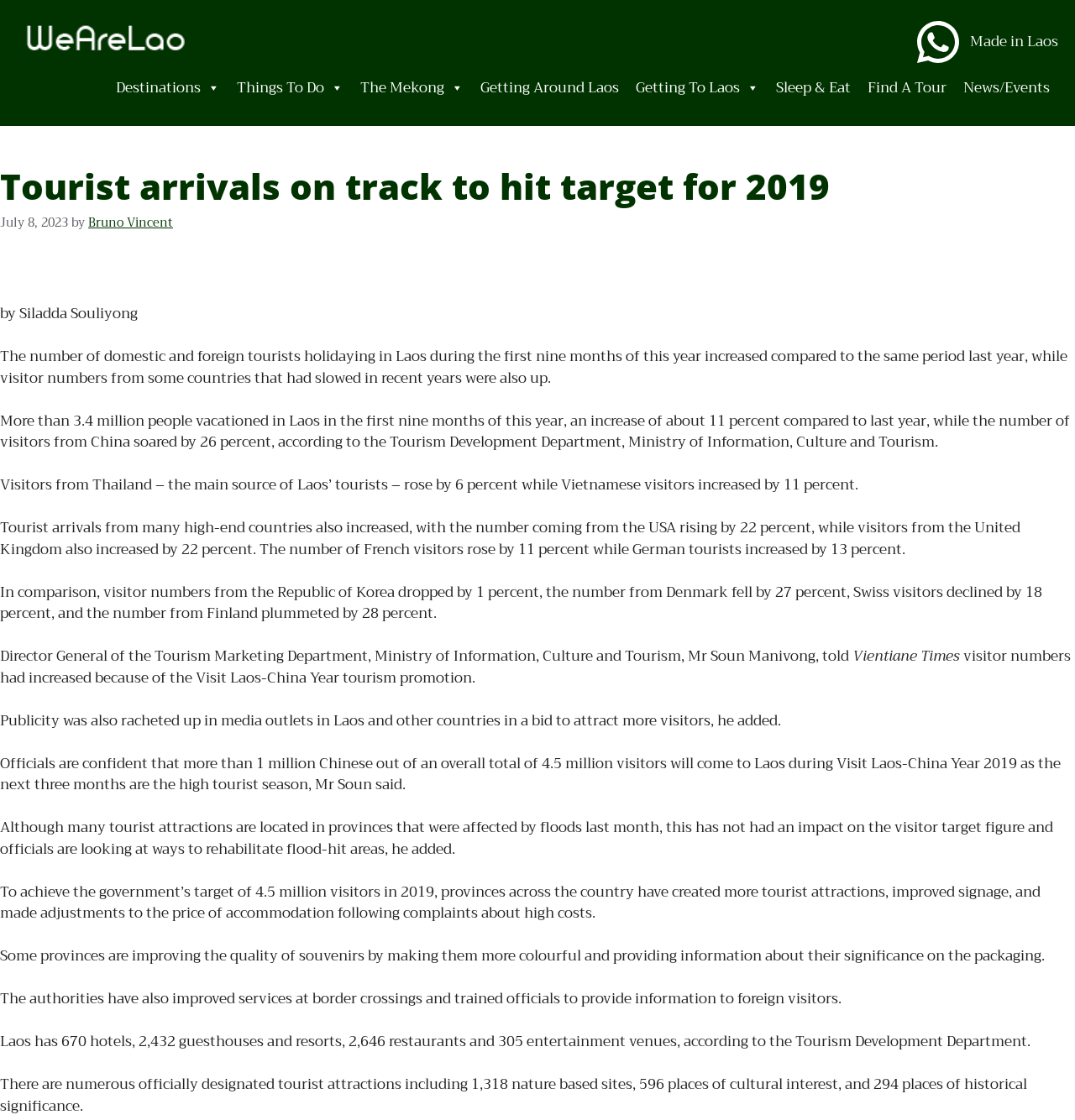Please identify the bounding box coordinates of the region to click in order to complete the task: "Read the news article by Bruno Vincent". The coordinates must be four float numbers between 0 and 1, specified as [left, top, right, bottom].

[0.082, 0.189, 0.161, 0.208]